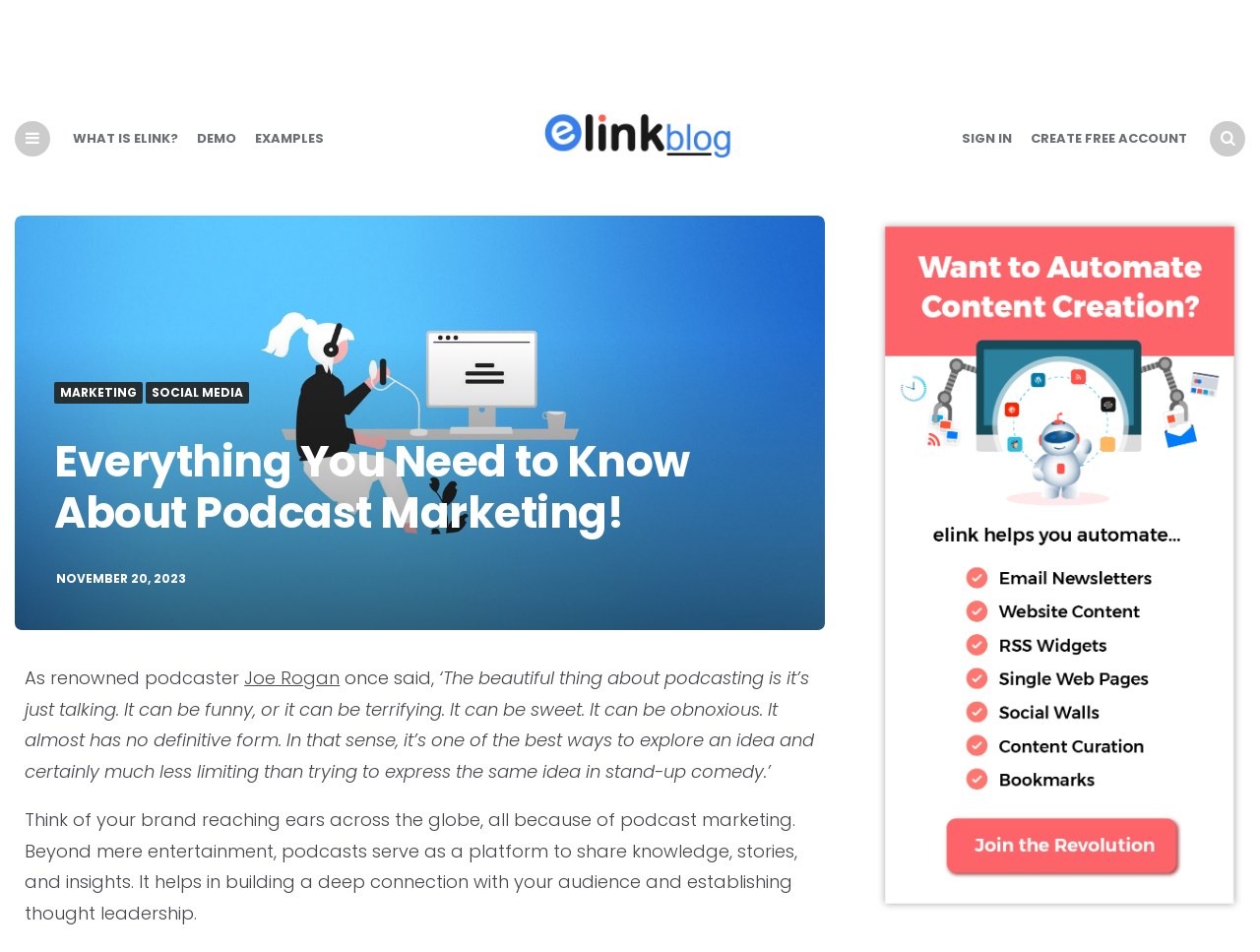Generate a comprehensive caption for the webpage you are viewing.

This webpage is about podcast marketing, with a focus on its importance and benefits. At the top, there are several links, including "WHAT IS ELINK?", "DEMO", "EXAMPLES", and "elink Blog", which is accompanied by an image. On the right side, there are two more links, "SIGN IN" and "CREATE FREE ACCOUNT". 

Below these links, there is a banner image with a heading "Everything You Need to Know About Podcast Marketing!" and a subheading "NOVEMBER 20, 2023". 

The main content of the webpage starts with a quote from Joe Rogan, a renowned podcaster, discussing the flexibility and power of podcasting. Following this quote, there is a paragraph explaining the benefits of podcast marketing, including building a deep connection with the audience and establishing thought leadership.

At the bottom of the page, there is a call-to-action link "Automate content creation using elink" with an accompanying image, encouraging users to explore the elink platform for content creation.